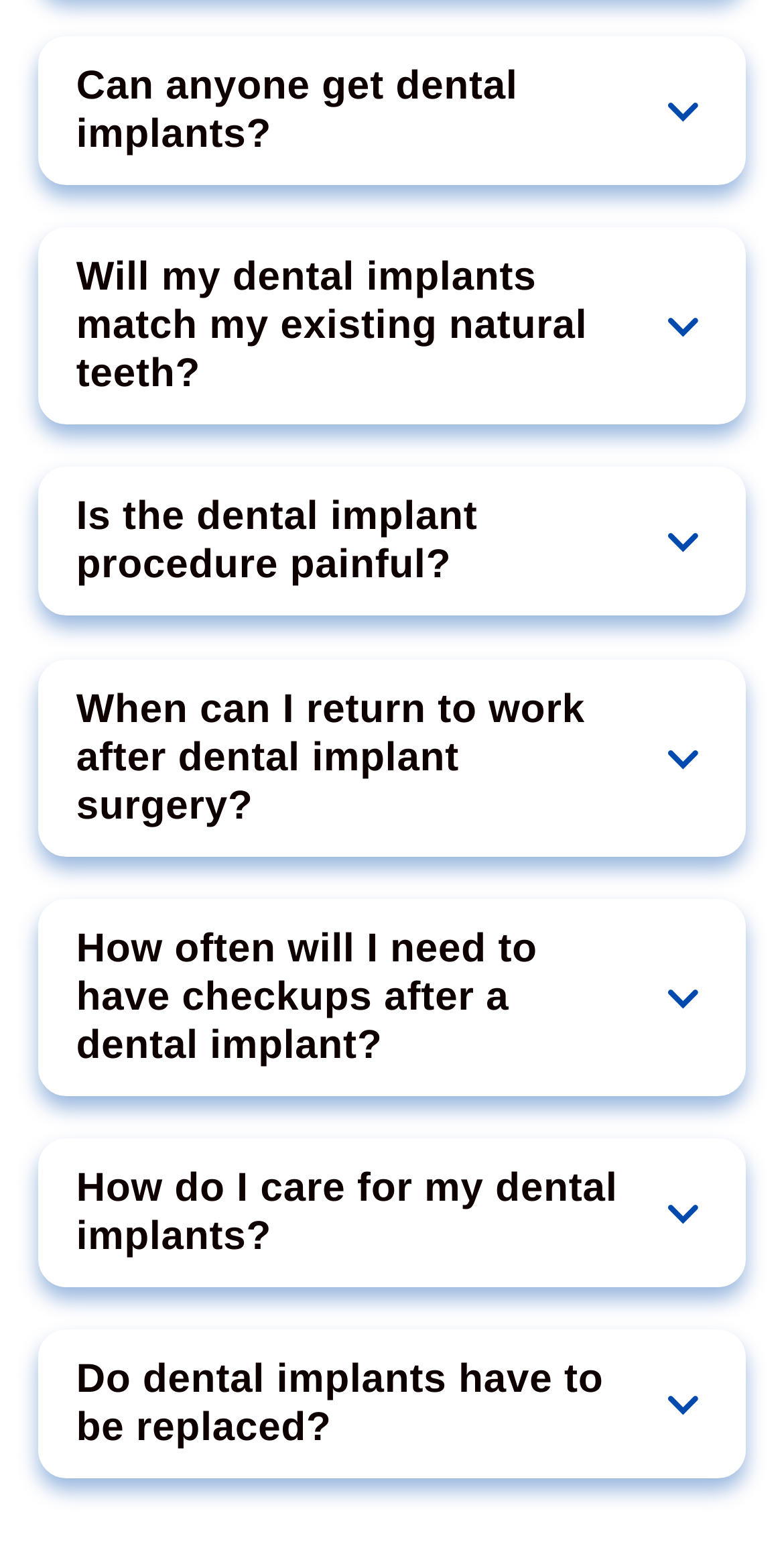Do dental implants need to be replaced?
Can you provide an in-depth and detailed response to the question?

The webpage does not explicitly state whether dental implants need to be replaced or not. It only provides a button to ask the question 'Do dental implants have to be replaced?' but does not provide a direct answer.